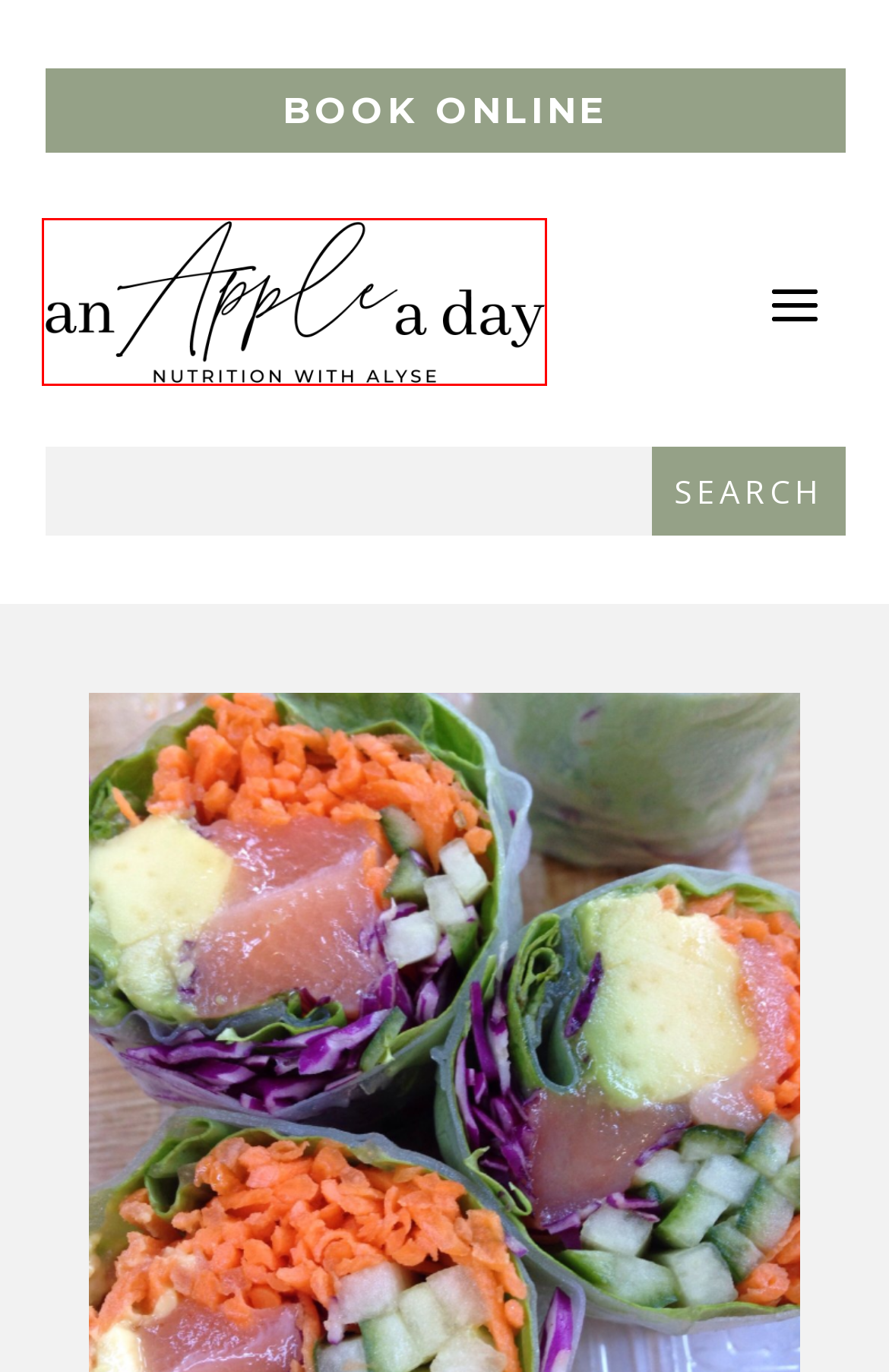Examine the webpage screenshot and identify the UI element enclosed in the red bounding box. Pick the webpage description that most accurately matches the new webpage after clicking the selected element. Here are the candidates:
A. Schedule Appointment with An Apple a Day Nutrition
B. Why You Need to Book a South African Safari - An Apple A Day
C. Homepage - An Apple A Day
D. The Fireside NW Portland, OR
E. Travel Archives - An Apple A Day
F. The Garden Route - Port Elizabeth to Stellenbosch - An Apple A Day
G. Evolution Fresh
H. Studio La Luna | Custom Wordpress Website Design

C